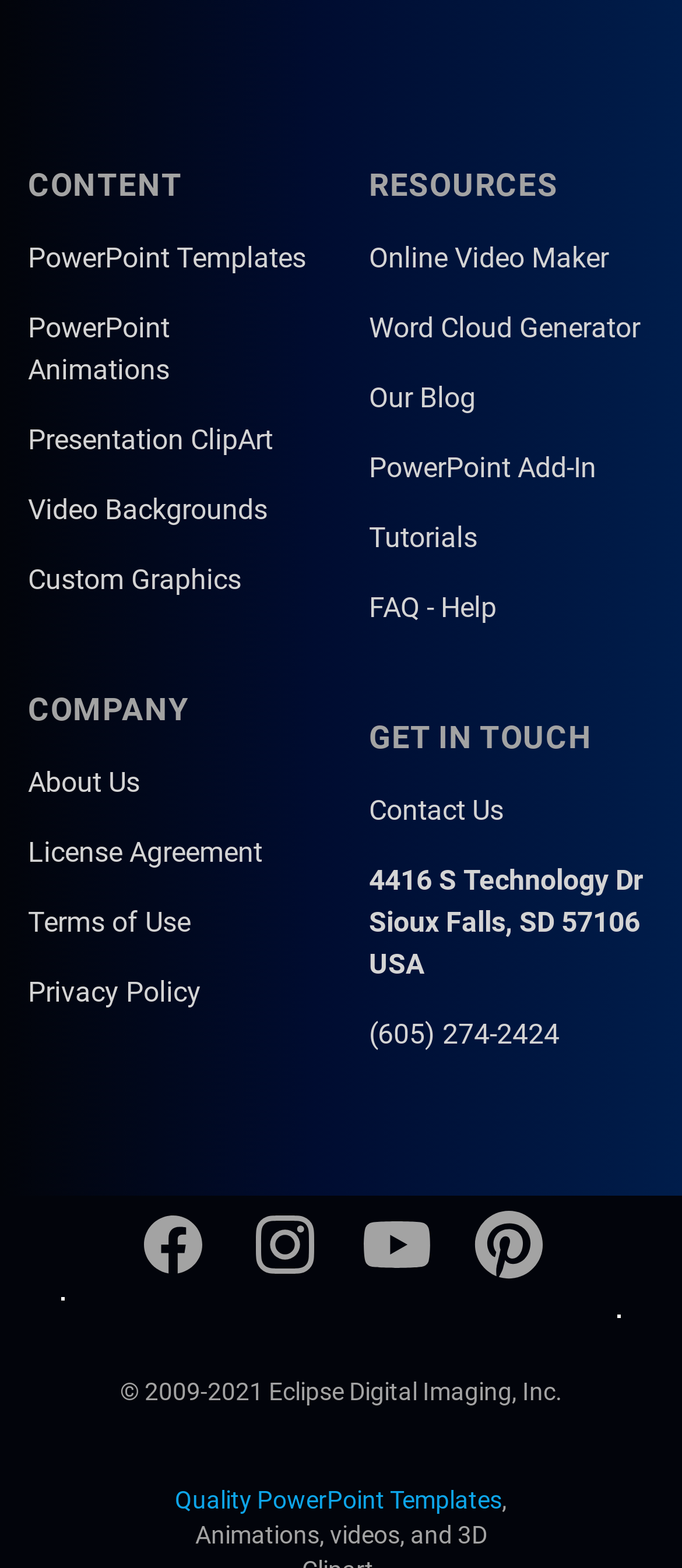Pinpoint the bounding box coordinates of the element that must be clicked to accomplish the following instruction: "Check the Online Video Maker resource". The coordinates should be in the format of four float numbers between 0 and 1, i.e., [left, top, right, bottom].

[0.541, 0.154, 0.892, 0.175]